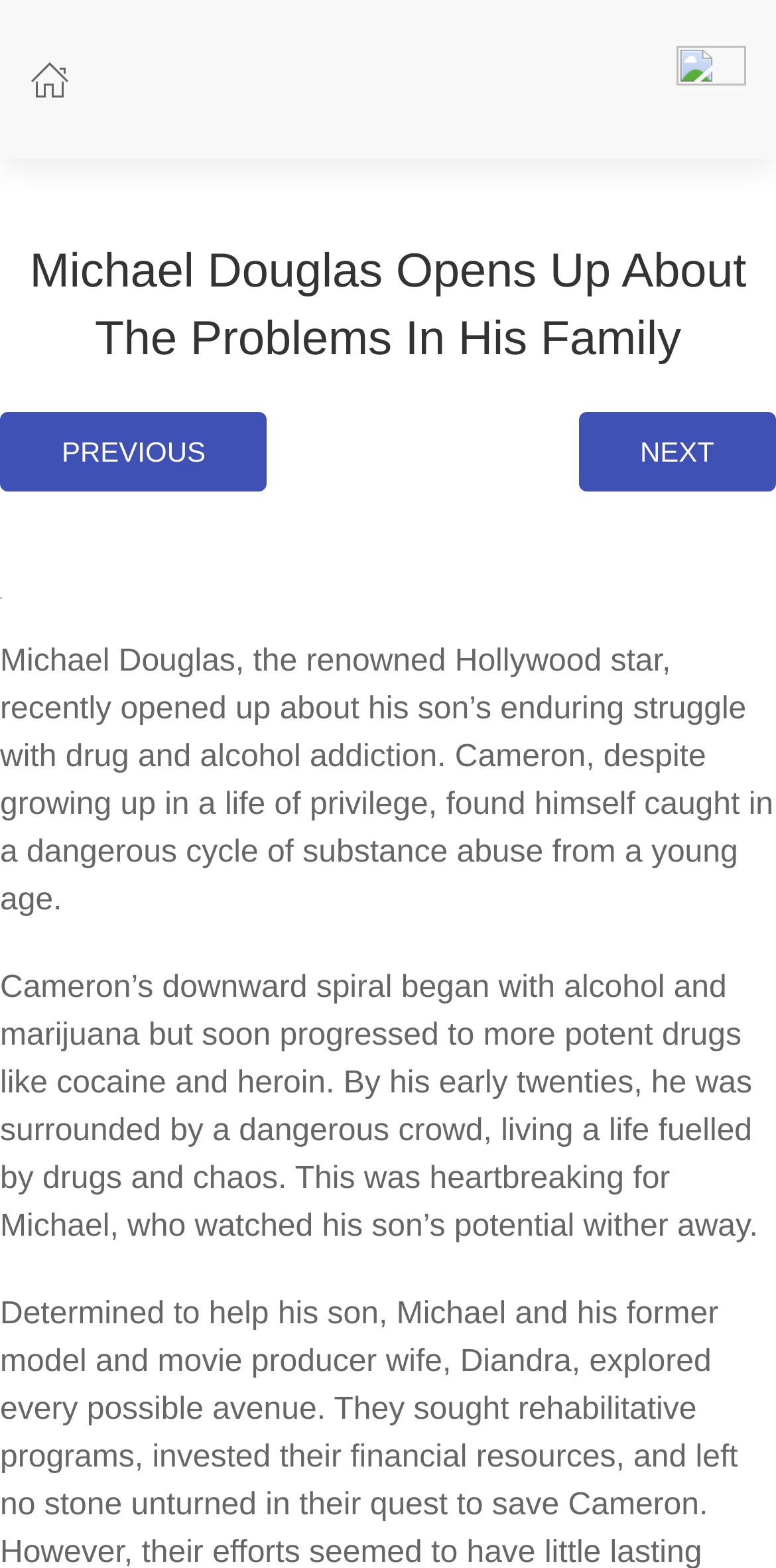What is Cameron's struggle with?
Refer to the image and give a detailed answer to the question.

According to the article, Cameron, Michael Douglas' son, has been struggling with drug and alcohol addiction since a young age, which has been a heartbreaking experience for his father.